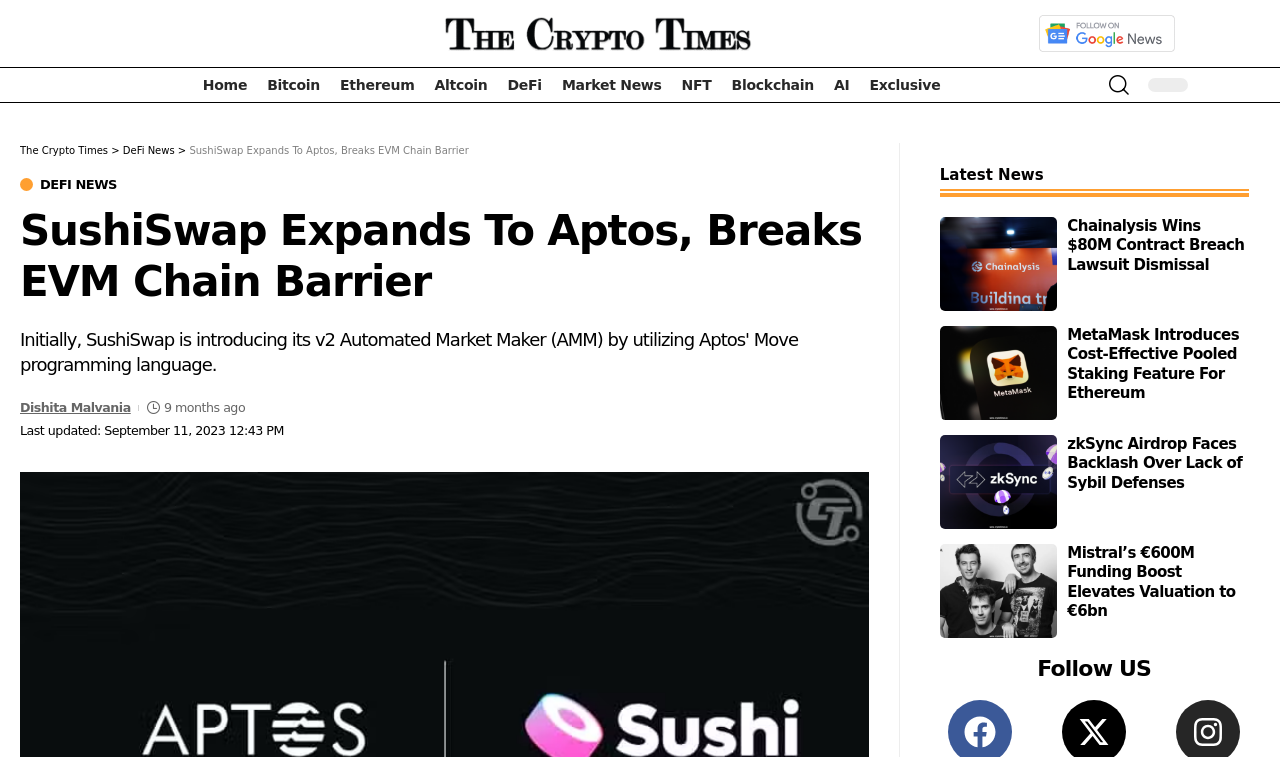Locate the bounding box coordinates of the element that should be clicked to fulfill the instruction: "Search for something".

[0.842, 0.09, 0.882, 0.135]